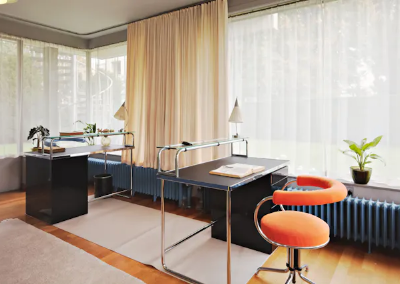Please answer the following question using a single word or phrase: 
What color is the chair in the room?

Orange